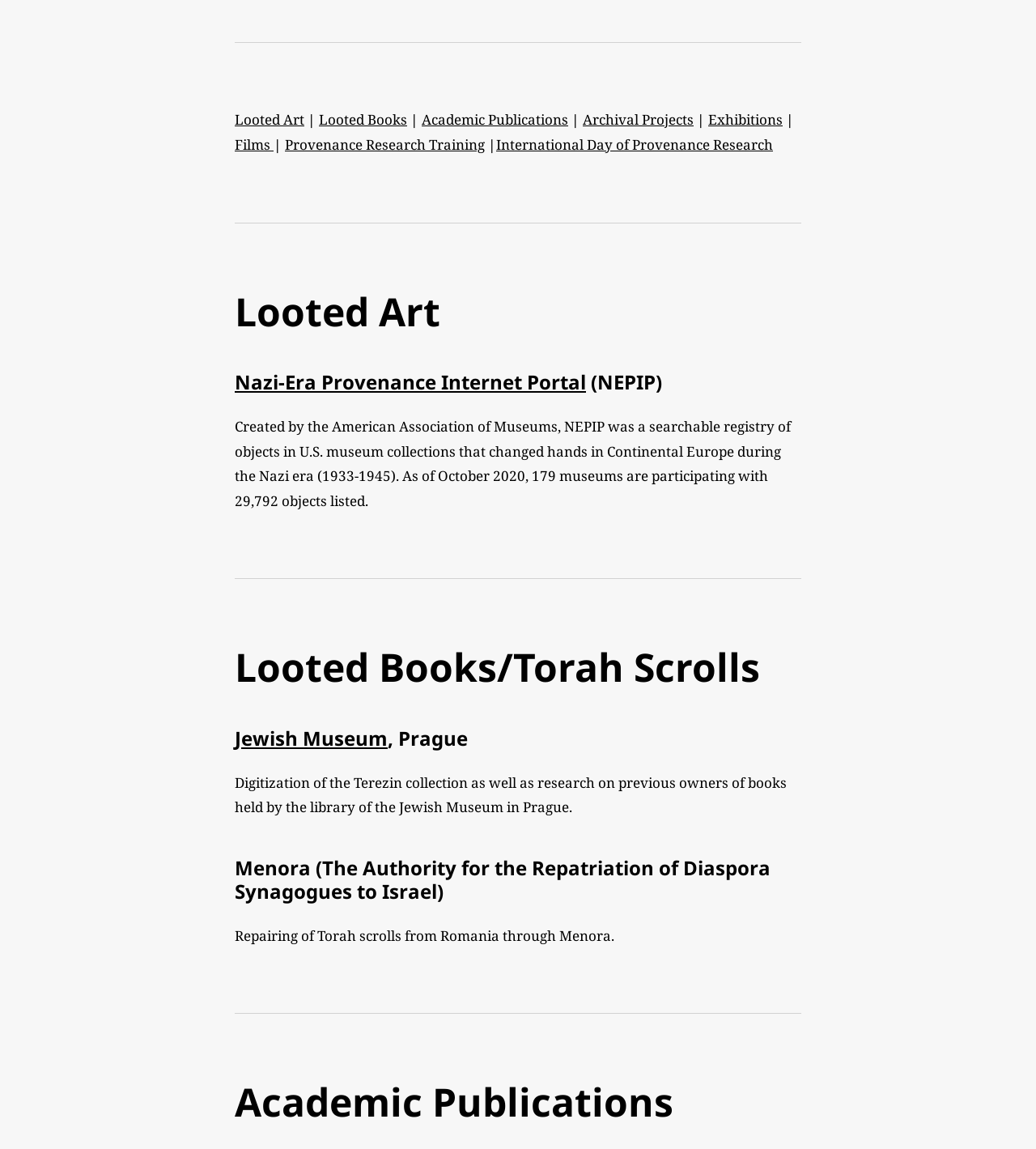How many separators are there in the webpage?
Refer to the screenshot and respond with a concise word or phrase.

3